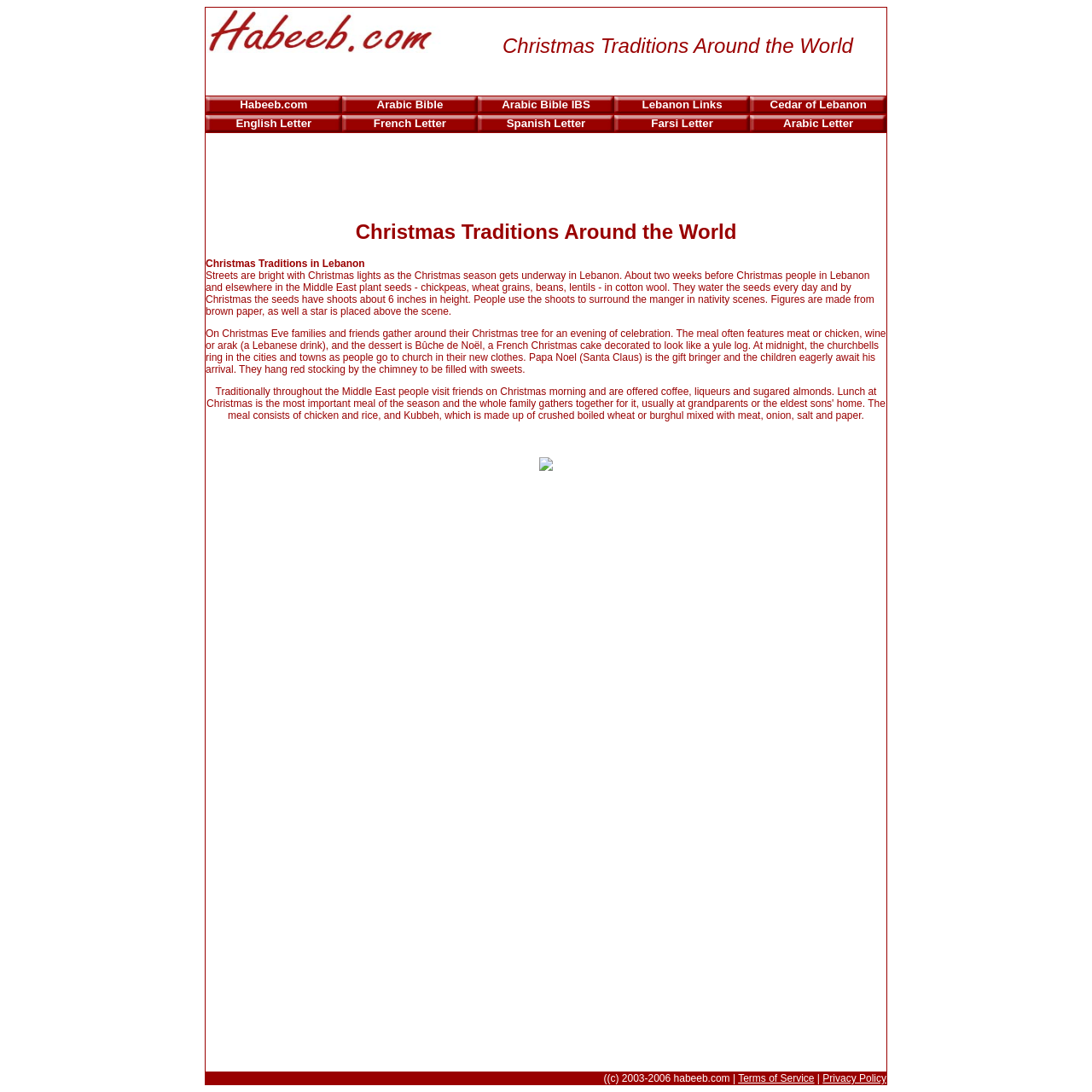Summarize the webpage with intricate details.

The webpage is about Christmas traditions around the world, with a focus on Lebanon. At the top, there is a layout table with a title "Christmas Traditions Around the World" and an image. Below the title, there is a table with links to various websites, including Habeeb.com, Arabic Bible, Lebanon Links, and Cedar of Lebanon. 

Underneath the table, there is a section about Christmas traditions in Lebanon. The text describes how people in Lebanon celebrate Christmas, including planting seeds two weeks before Christmas, gathering around the Christmas tree on Christmas Eve, and exchanging gifts. The section also mentions traditional Lebanese foods, such as Kubbeh, and the importance of family gatherings on Christmas morning.

There is an image in the middle of the section, but its content is not described. The text continues below the image, describing how people in Lebanon and the Middle East visit friends on Christmas morning and are offered coffee, liqueurs, and sugared almonds.

At the bottom of the page, there is a footer with copyright information, terms of service, and a privacy policy.